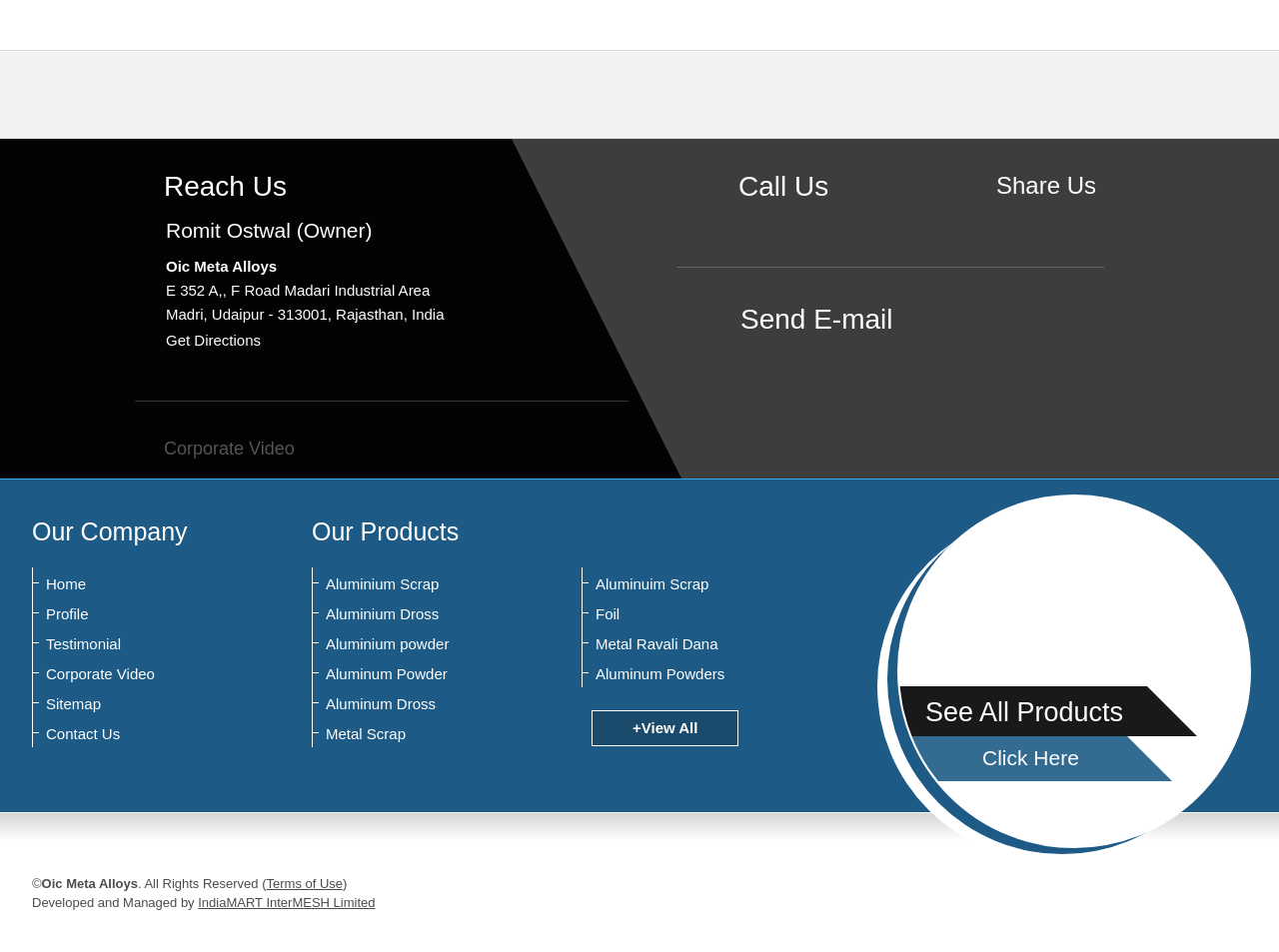Find the coordinates for the bounding box of the element with this description: "Twitter".

[0.832, 0.218, 0.852, 0.244]